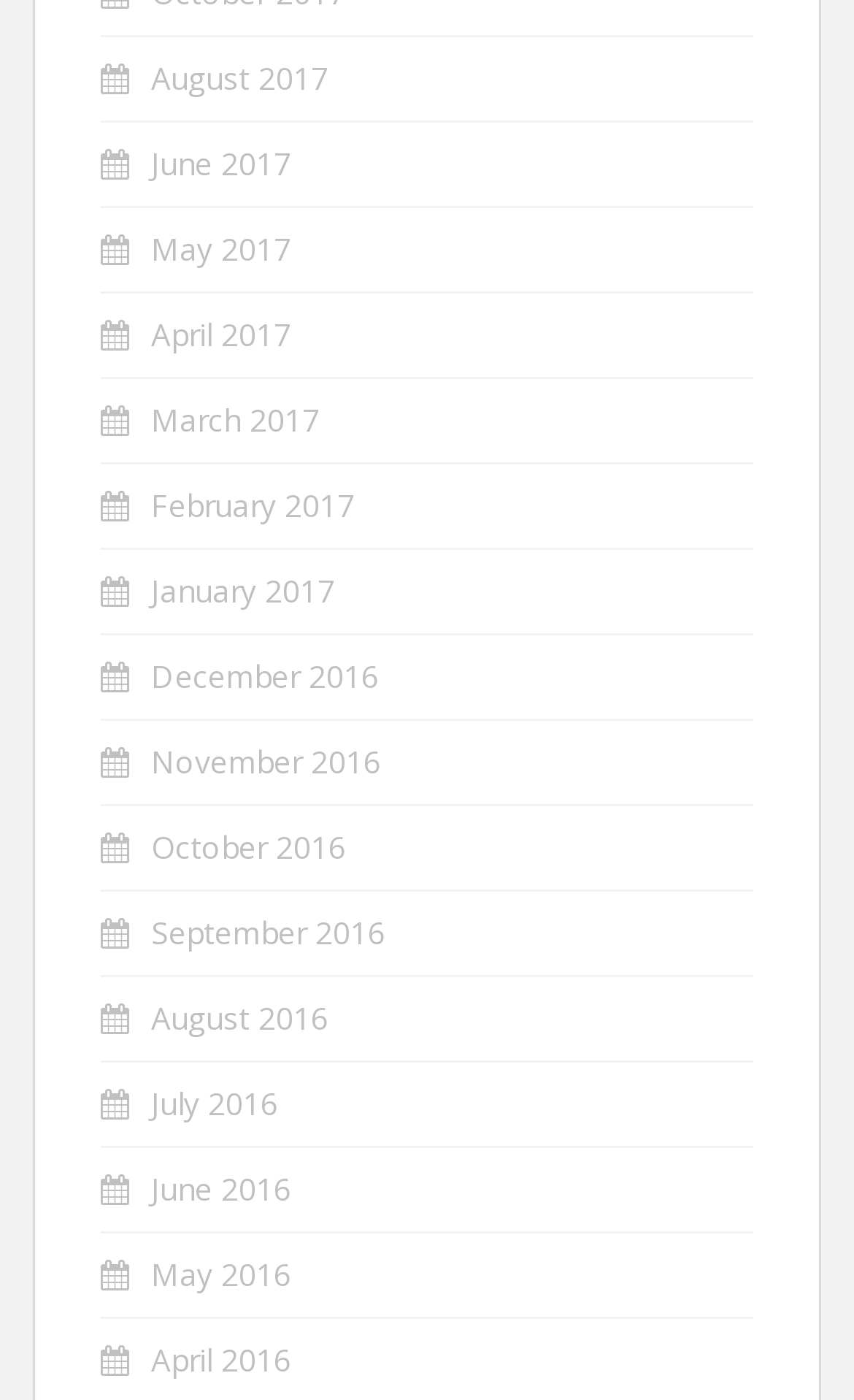Can you find the bounding box coordinates for the element that needs to be clicked to execute this instruction: "click company logo"? The coordinates should be given as four float numbers between 0 and 1, i.e., [left, top, right, bottom].

None